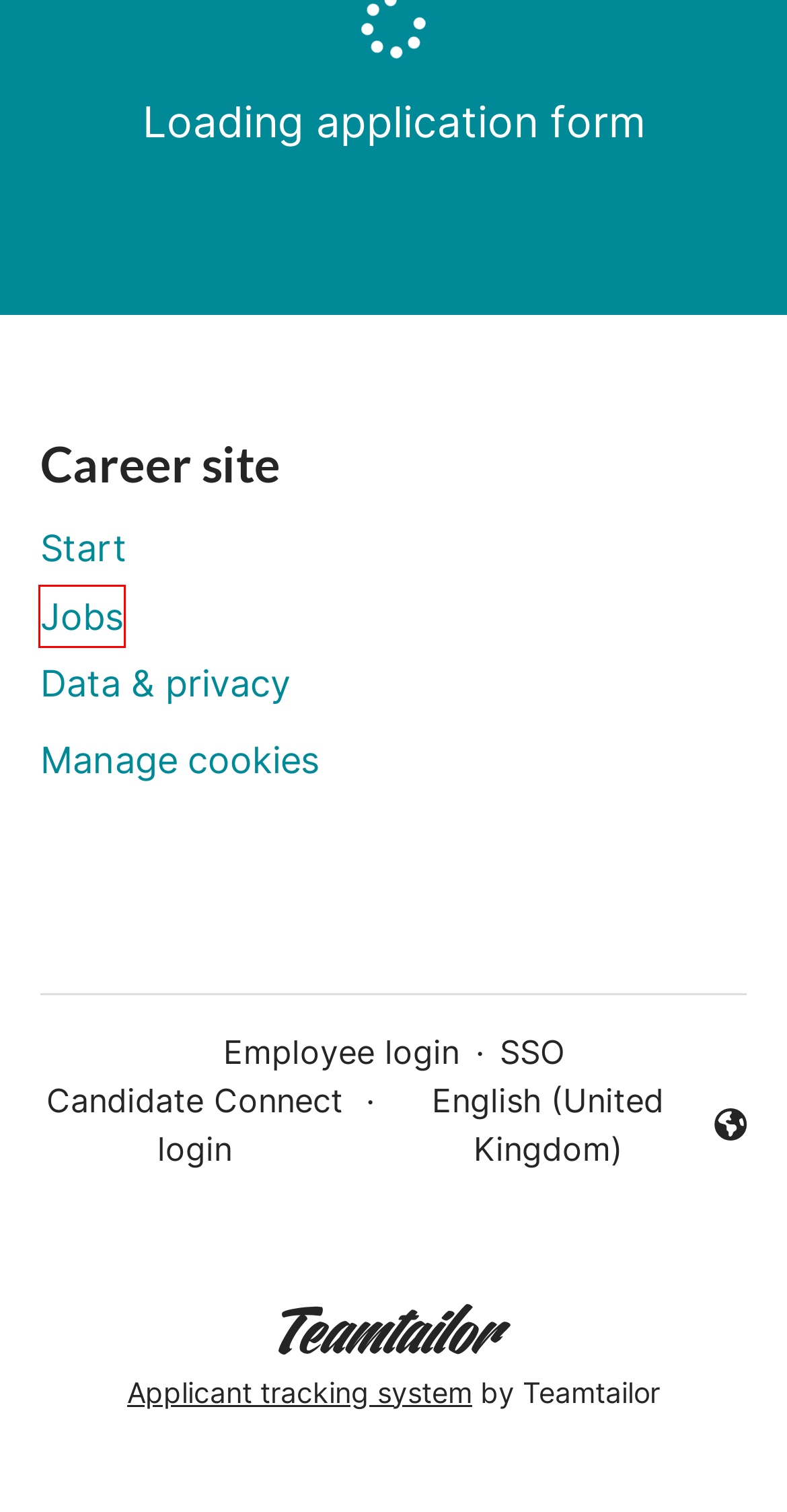Analyze the screenshot of a webpage with a red bounding box and select the webpage description that most accurately describes the new page resulting from clicking the element inside the red box. Here are the candidates:
A. A unique career - CORUM L'EPARGNE
B. Alternance - Assistant chef de produit marketing (F/H) - CORUM L'EPARGNE
C. Cookie Policy - CORUM L'EPARGNE
D. Current job openings - CORUM L'EPARGNE
E. Teamtailor
F. Alternance - Graphic/Motion Designer (F/H) - CORUM L'EPARGNE
G. Stage / Alternance - Chef de Projets SEO (F/H) - CORUM L'EPARGNE
H. Teamtailor ™ - Next Generation ATS & Employer Branding

D